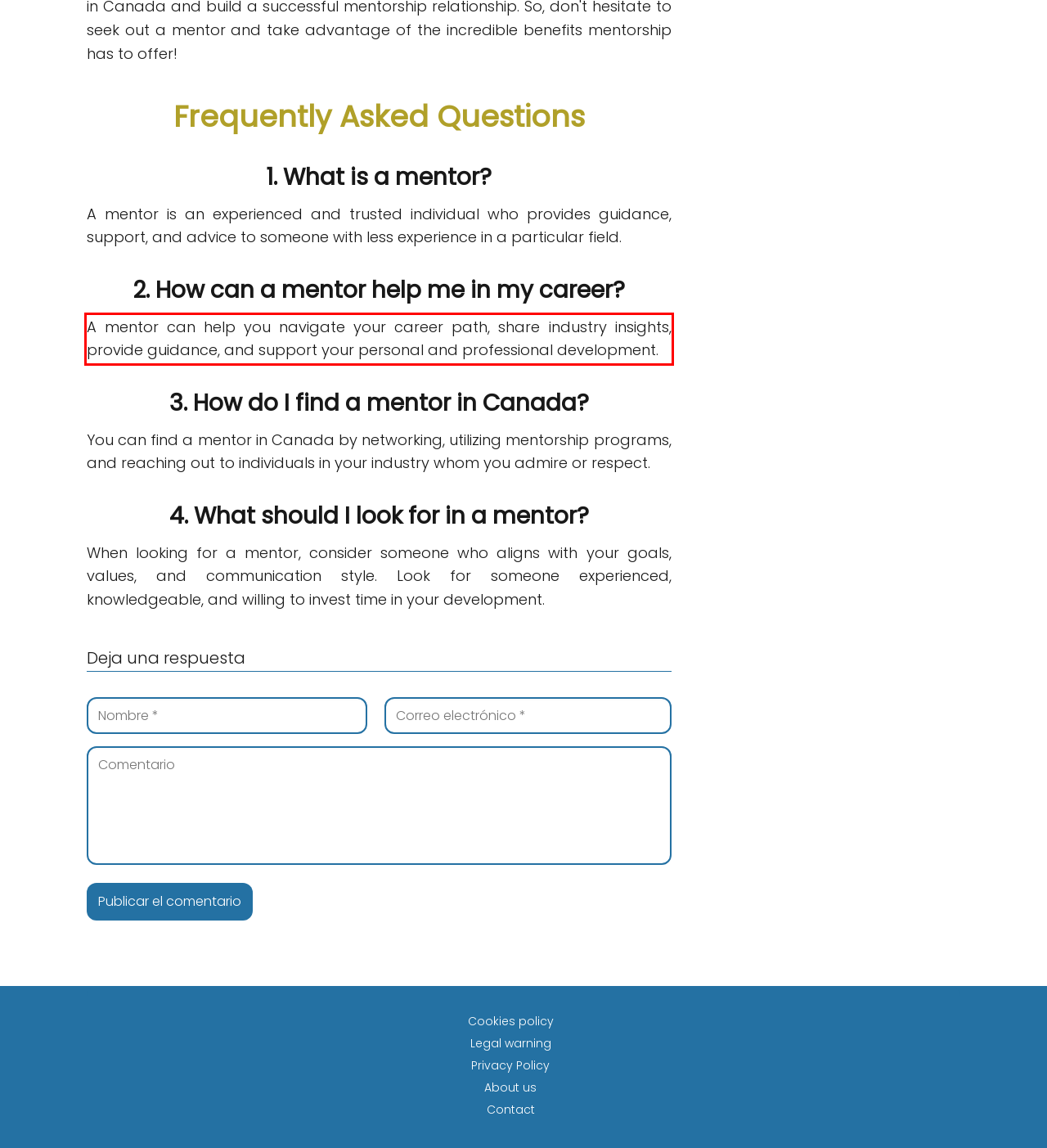Given a screenshot of a webpage, locate the red bounding box and extract the text it encloses.

A mentor can help you navigate your career path, share industry insights, provide guidance, and support your personal and professional development.